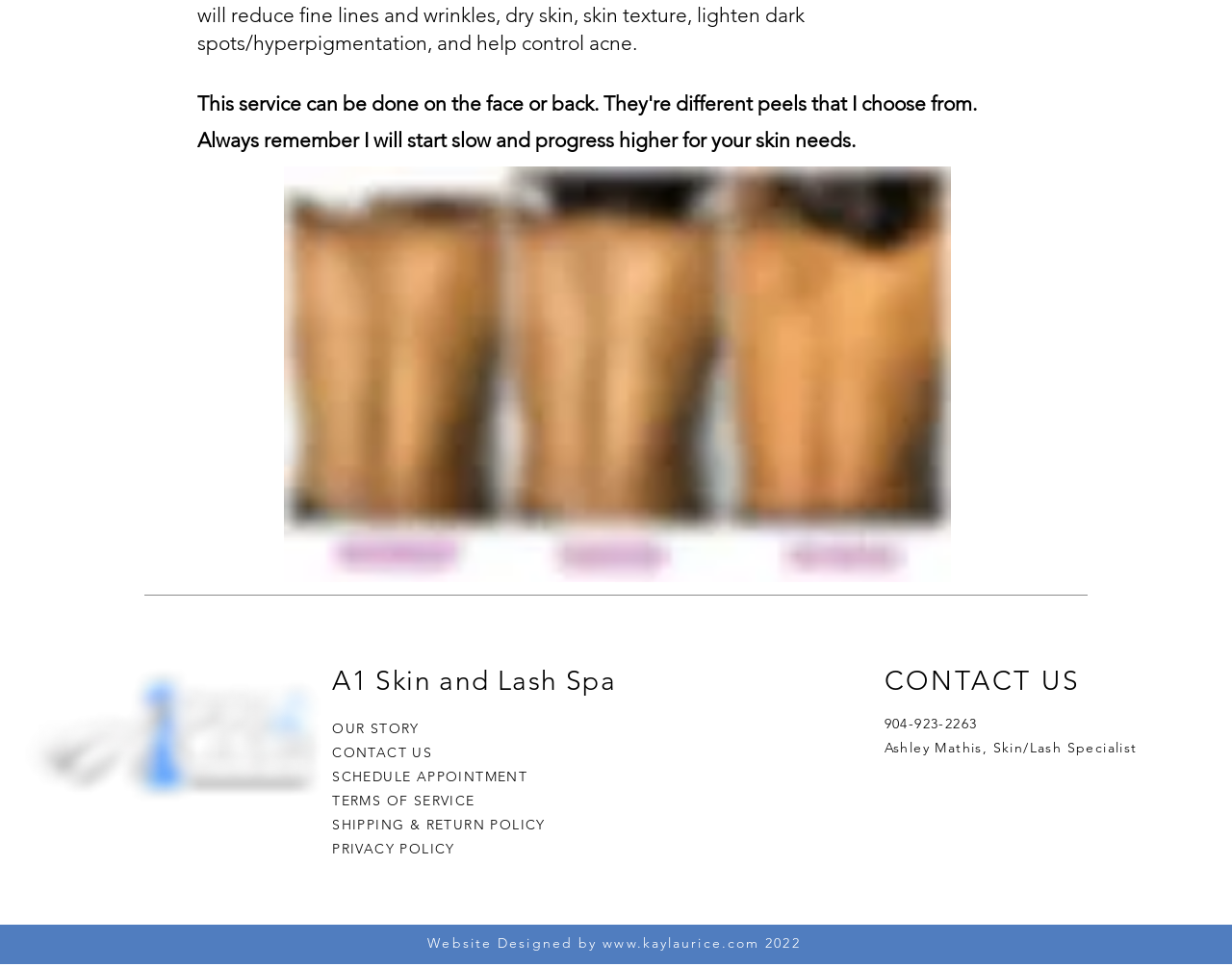Find the bounding box coordinates of the clickable area required to complete the following action: "visit Facebook page".

[0.718, 0.817, 0.737, 0.842]